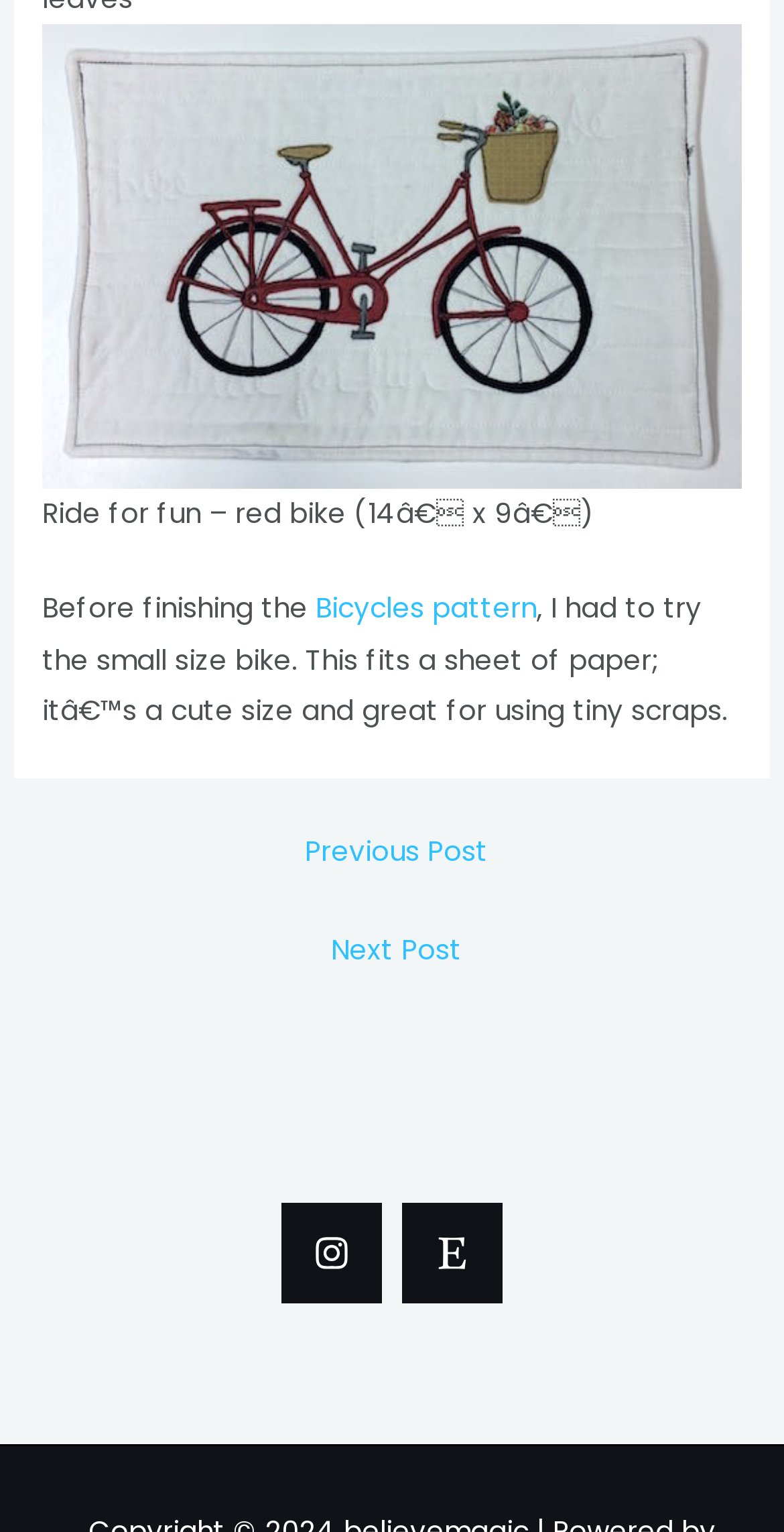From the given element description: "Next Post →", find the bounding box for the UI element. Provide the coordinates as four float numbers between 0 and 1, in the order [left, top, right, bottom].

[0.024, 0.603, 0.986, 0.645]